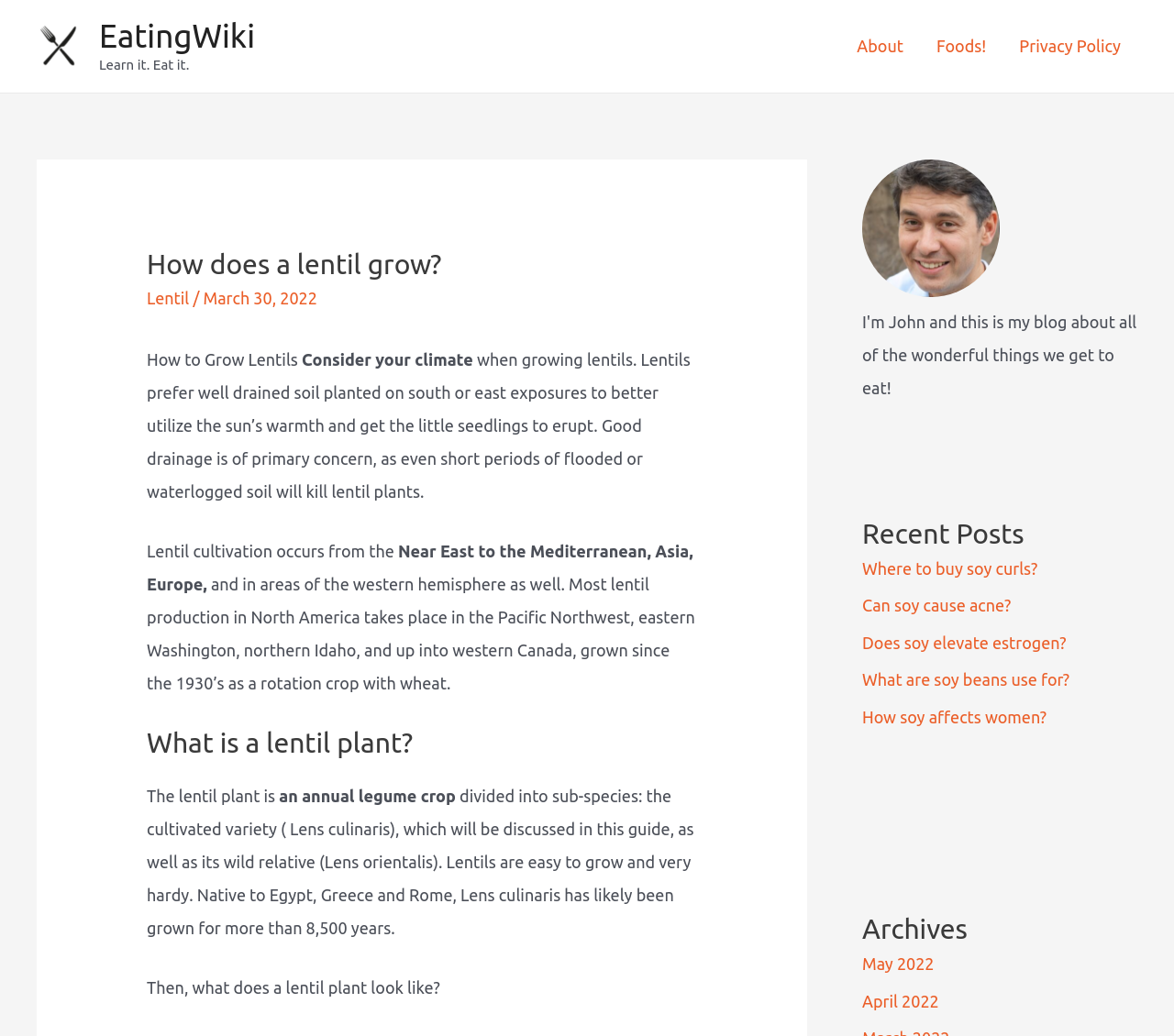What is the cultivated variety of lentil?
Look at the image and construct a detailed response to the question.

The webpage mentions that the lentil plant is divided into sub-species, and the cultivated variety is Lens culinaris, which has been grown for more than 8,500 years.